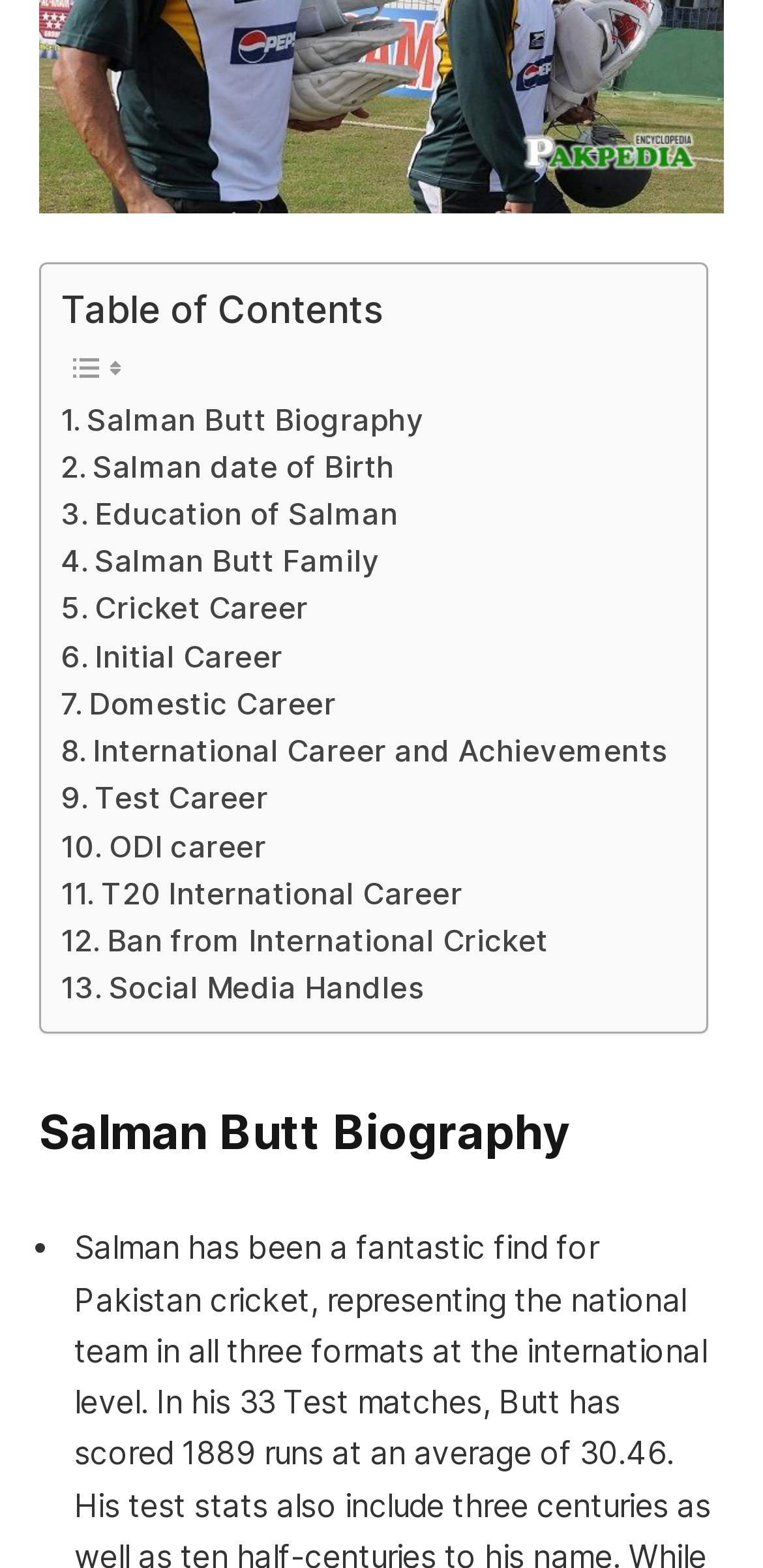Please provide a brief answer to the question using only one word or phrase: 
How many links are in the table of contents?

15